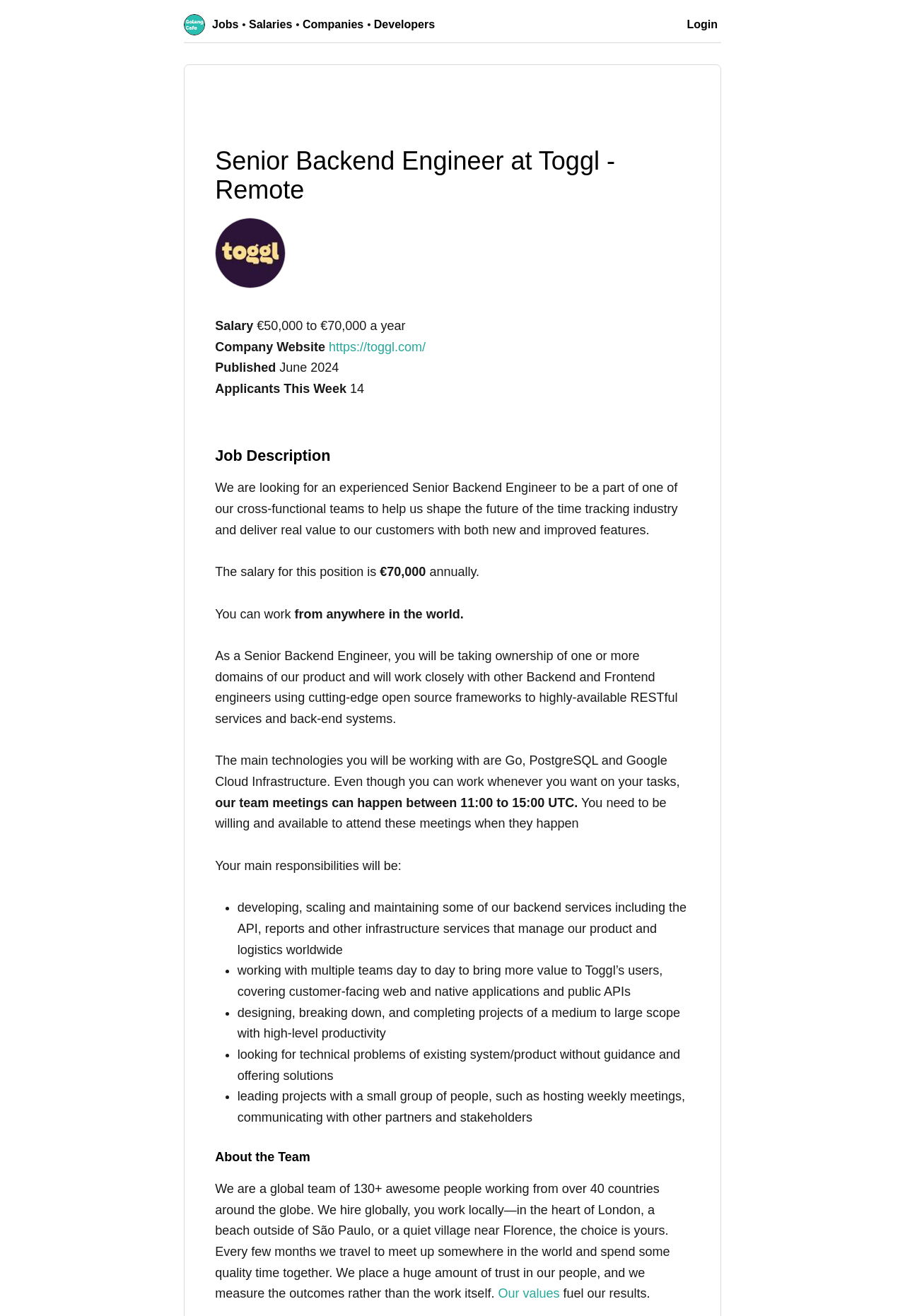Offer a detailed account of what is visible on the webpage.

This webpage is a job posting for a Senior Backend Engineer position at Toggl, a remote job. At the top of the page, there is a Golang Cafe logo, followed by a navigation menu with links to "Jobs", "Salaries", "Companies", "Developers", and "Login". 

Below the navigation menu, there is a heading that reads "Senior Backend Engineer at Toggl - Remote", accompanied by the Toggl logo. The job posting includes details such as the salary range, €50,000 to €70,000 a year, and the company website. 

The job description is divided into sections, including "Job Description", "About the Team", and a list of responsibilities. The job description explains that the successful candidate will be working on cross-functional teams to develop and deliver new features, and will be responsible for taking ownership of one or more domains of the product. The main technologies used are Go, PostgreSQL, and Google Cloud Infrastructure.

The list of responsibilities includes developing and maintaining backend services, working with multiple teams, designing and completing projects, and leading projects with a small group of people. 

The "About the Team" section describes Toggl as a global team of over 130 people working from 40 countries, with a culture of trust and flexibility. The team meets up every few months in different locations around the world. There is also a link to the company's values.